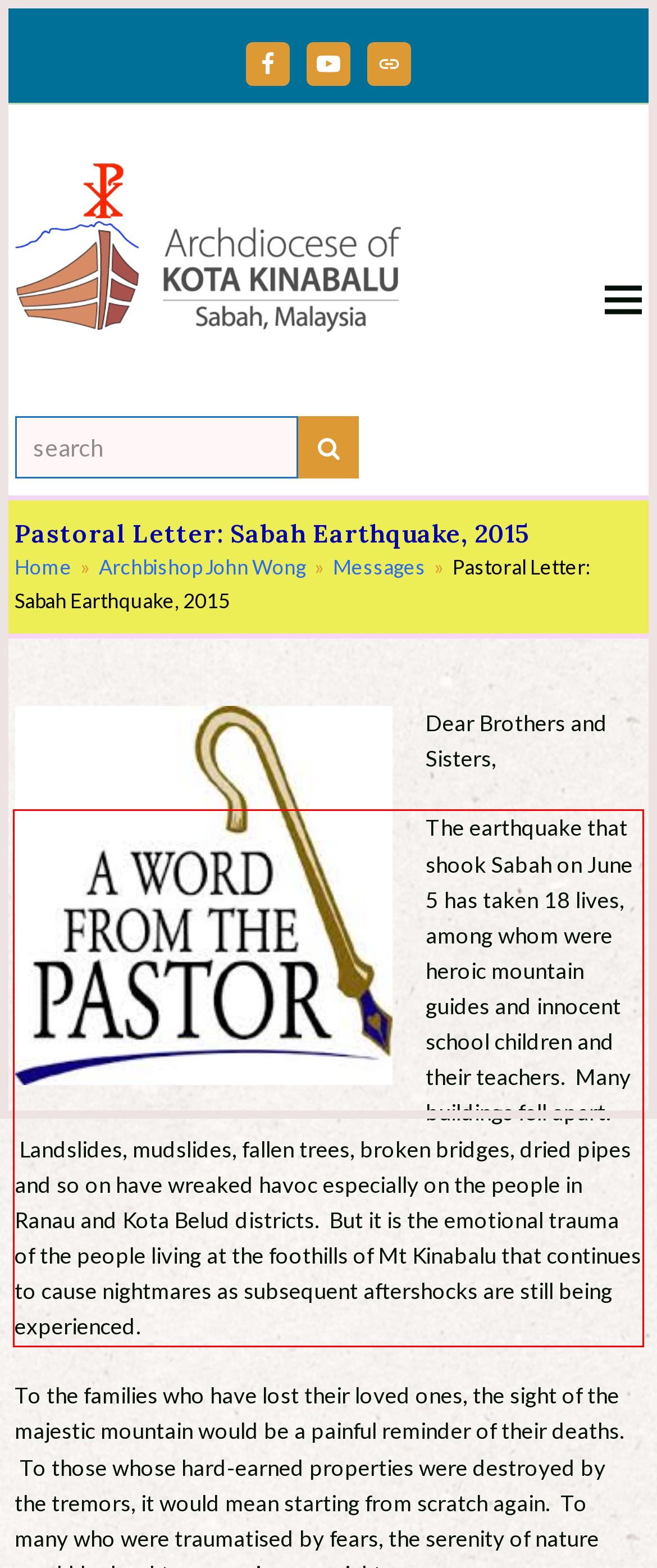Analyze the webpage screenshot and use OCR to recognize the text content in the red bounding box.

The earthquake that shook Sabah on June 5 has taken 18 lives, among whom were heroic mountain guides and innocent school children and their teachers. Many buildings fell apart. Landslides, mudslides, fallen trees, broken bridges, dried pipes and so on have wreaked havoc especially on the people in Ranau and Kota Belud districts. But it is the emotional trauma of the people living at the foothills of Mt Kinabalu that continues to cause nightmares as subsequent aftershocks are still being experienced.